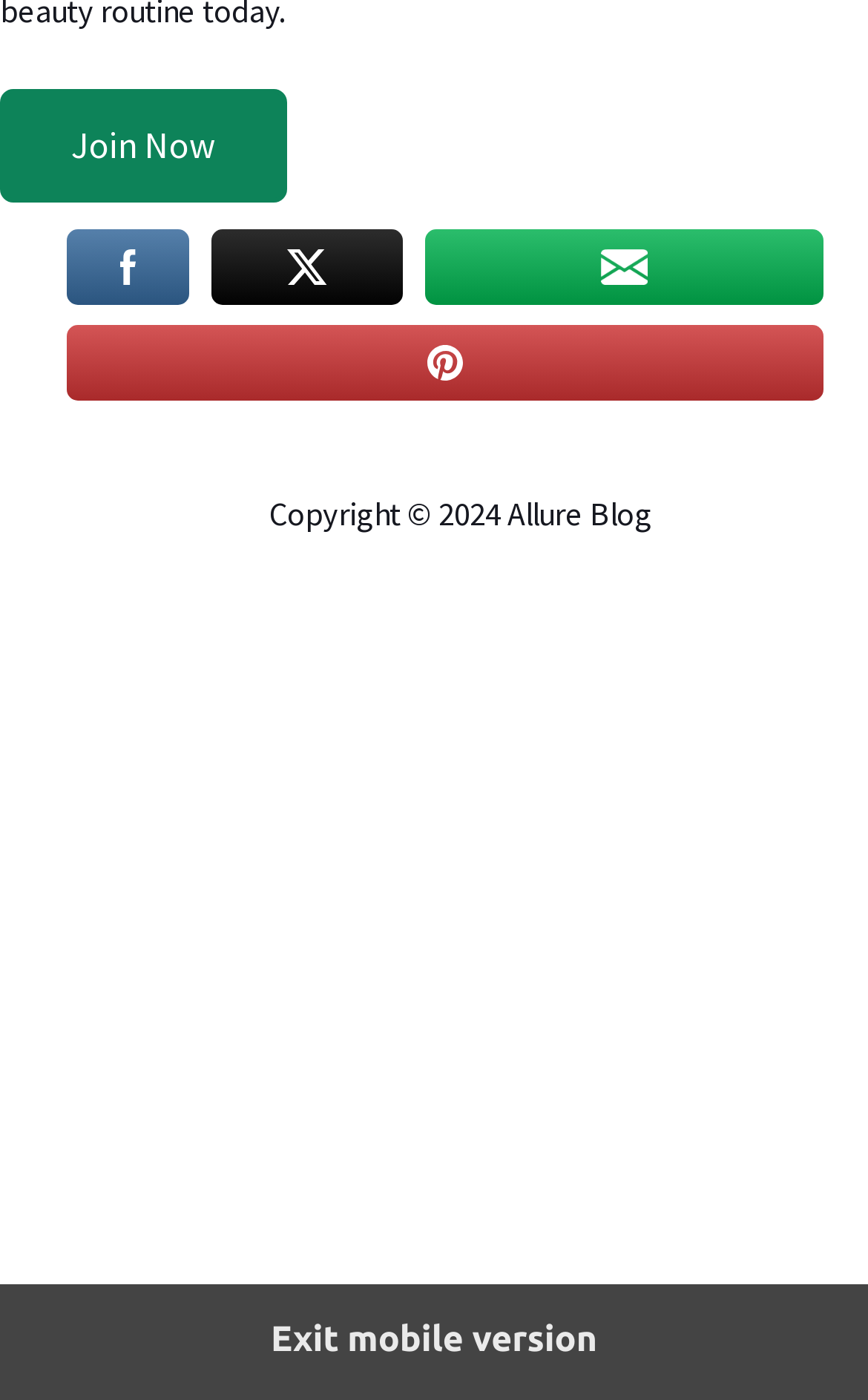What is the purpose of the 'Exit mobile version' link?
Provide a detailed answer to the question, using the image to inform your response.

The 'Exit mobile version' link is likely a toggle button that allows users to switch from the mobile version of the website to the desktop version, providing a different user experience and layout.